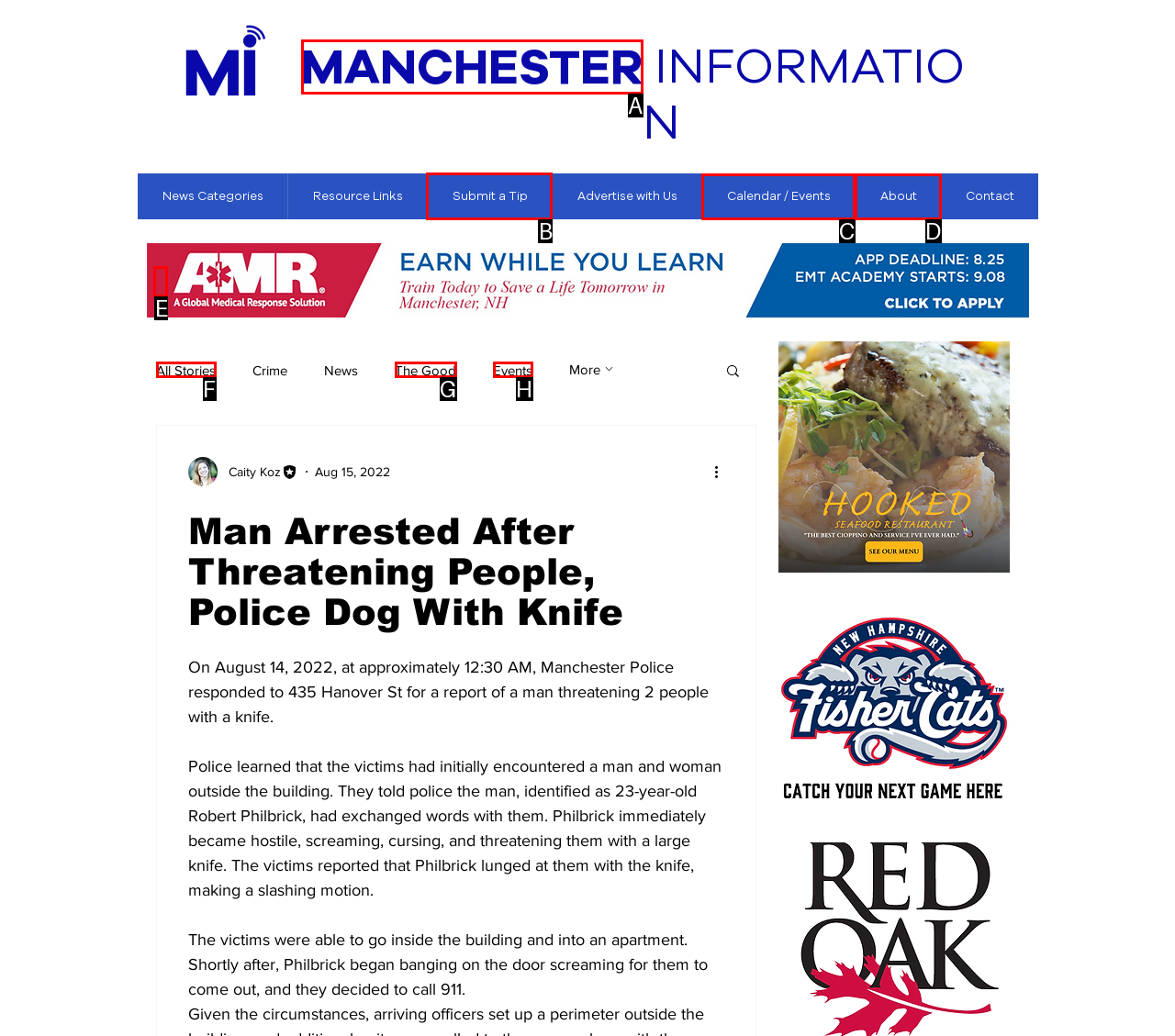To complete the task: Click the 'Submit a Tip' link, which option should I click? Answer with the appropriate letter from the provided choices.

B